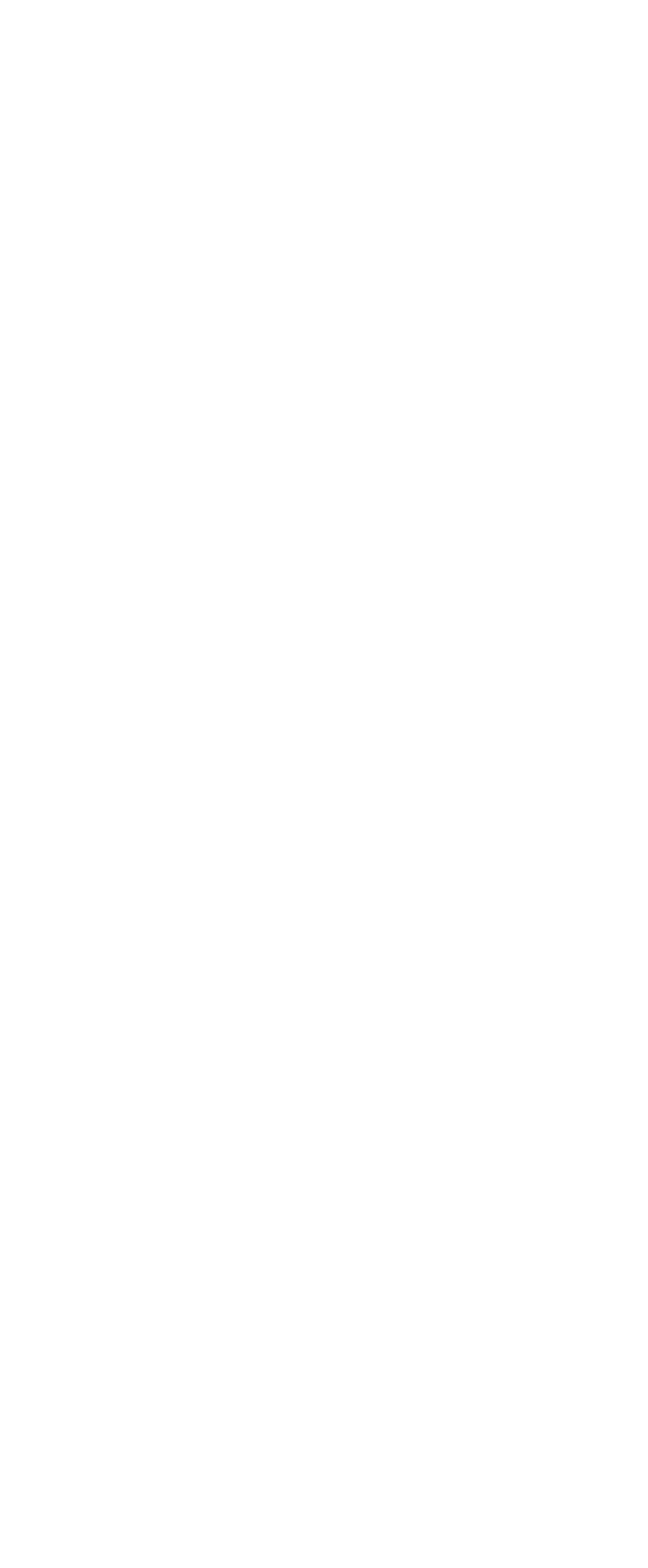Determine the bounding box coordinates of the clickable region to carry out the instruction: "Read BLOG".

None